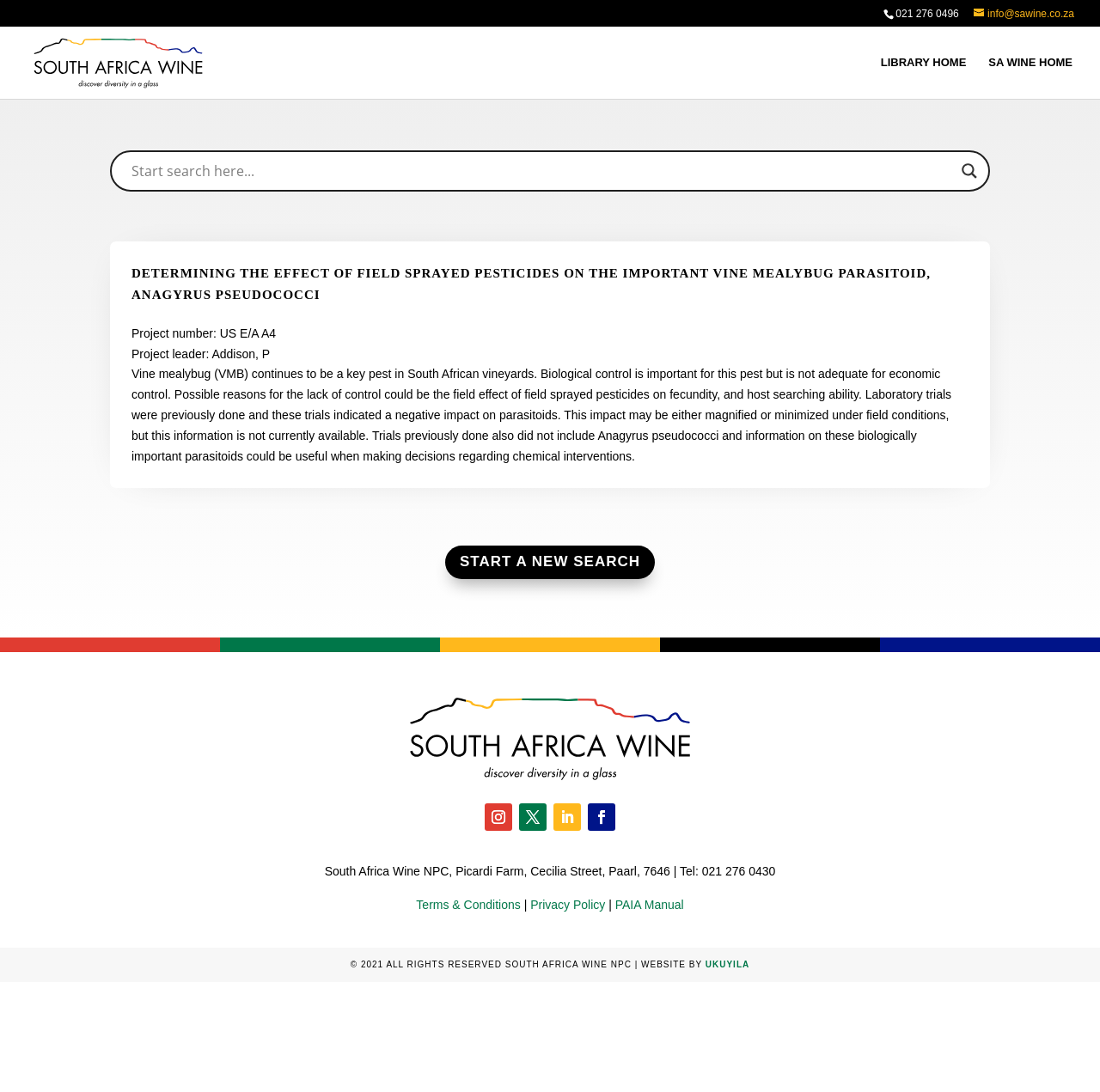Determine the bounding box coordinates of the element that should be clicked to execute the following command: "Read the article about vine mealybug parasitoid".

[0.12, 0.241, 0.88, 0.289]